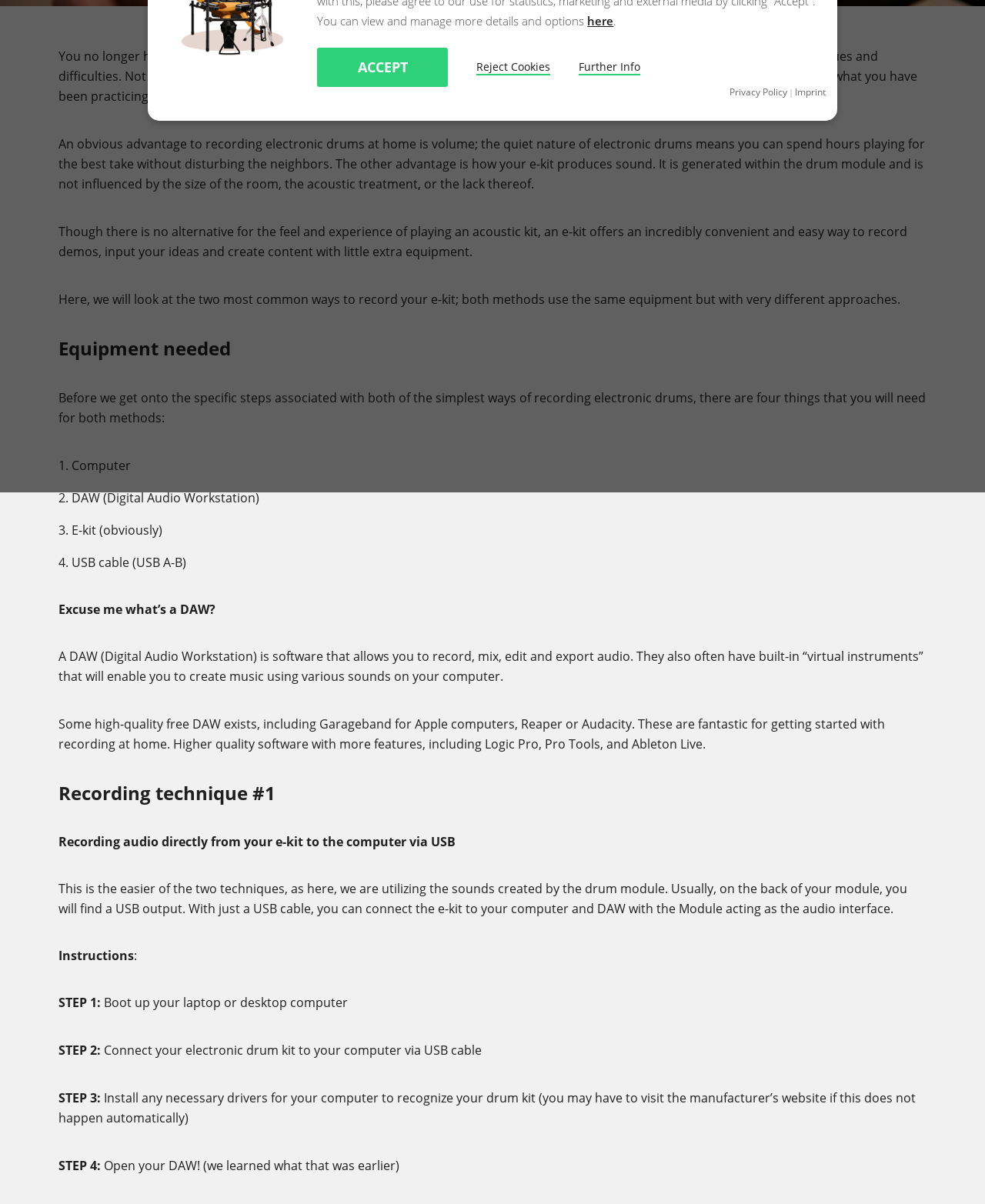Determine the bounding box of the UI element mentioned here: "Save". The coordinates must be in the format [left, top, right, bottom] with values ranging from 0 to 1.

[0.26, 0.153, 0.311, 0.186]